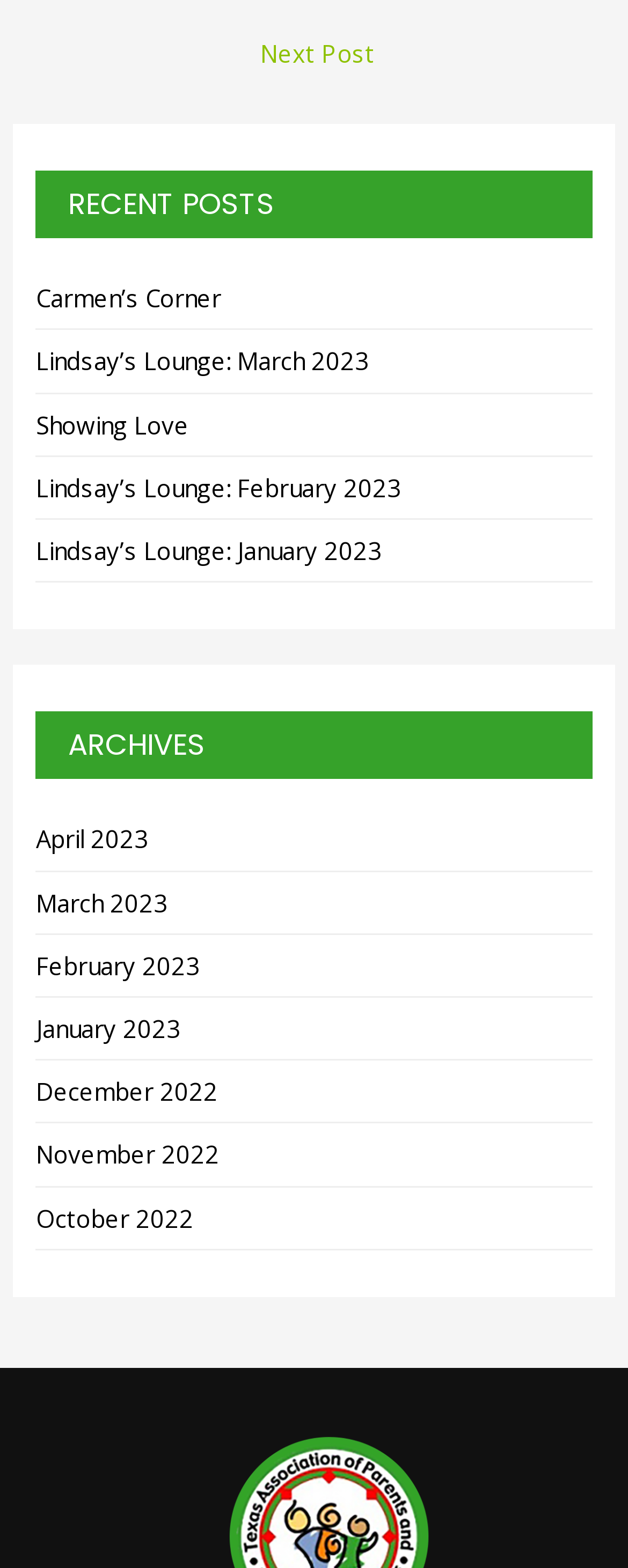Please provide a detailed answer to the question below by examining the image:
How many months are listed in the archives?

I counted the number of links under the 'Archives' heading, which are 'April 2023', 'March 2023', 'February 2023', 'January 2023', 'December 2022', 'November 2022', 'October 2022'. There are 8 links in total.